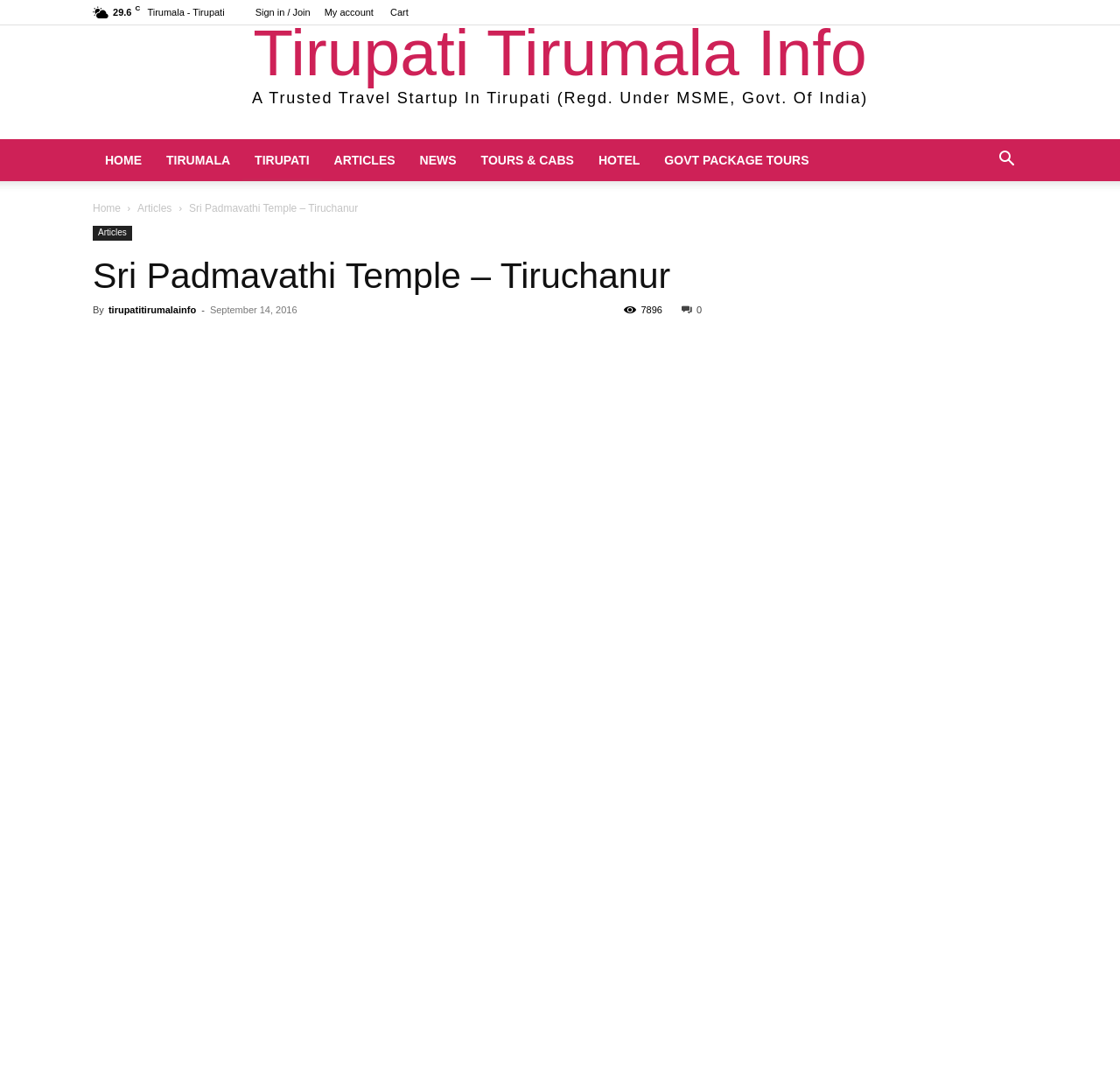Offer a meticulous caption that includes all visible features of the webpage.

The webpage is about Padmavathi Temple, located 5 kilometers from Tirupati, dedicated to Sri Padmavathi Devi, the consort of Lord Venkateswara. 

At the top left corner, there is a temperature reading of 29.6°C, accompanied by the letter "C". Next to it is the location "Tirumala - Tirupati". On the same line, there are links to "Sign in / Join", "My account", and "Cart". 

Below this, there is a horizontal navigation menu with links to "HOME", "TIRUMALA", "TIRUPATI", "ARTICLES", "NEWS", "TOURS & CABS", "HOTEL", and "GOVT PACKAGE TOURS". 

On the right side of the navigation menu, there is a search button. Below the navigation menu, there is a section dedicated to the temple, with a heading "Sri Padmavathi Temple – Tiruchanur". This section contains an article about the temple, with a byline and a timestamp of September 14, 2016. There are also social media links and a view count of 7896. 

To the left of the article, there are links to "Home" and "Articles", as well as a set of social media icons. At the bottom of the page, there is a complementary section that spans the entire width of the page.